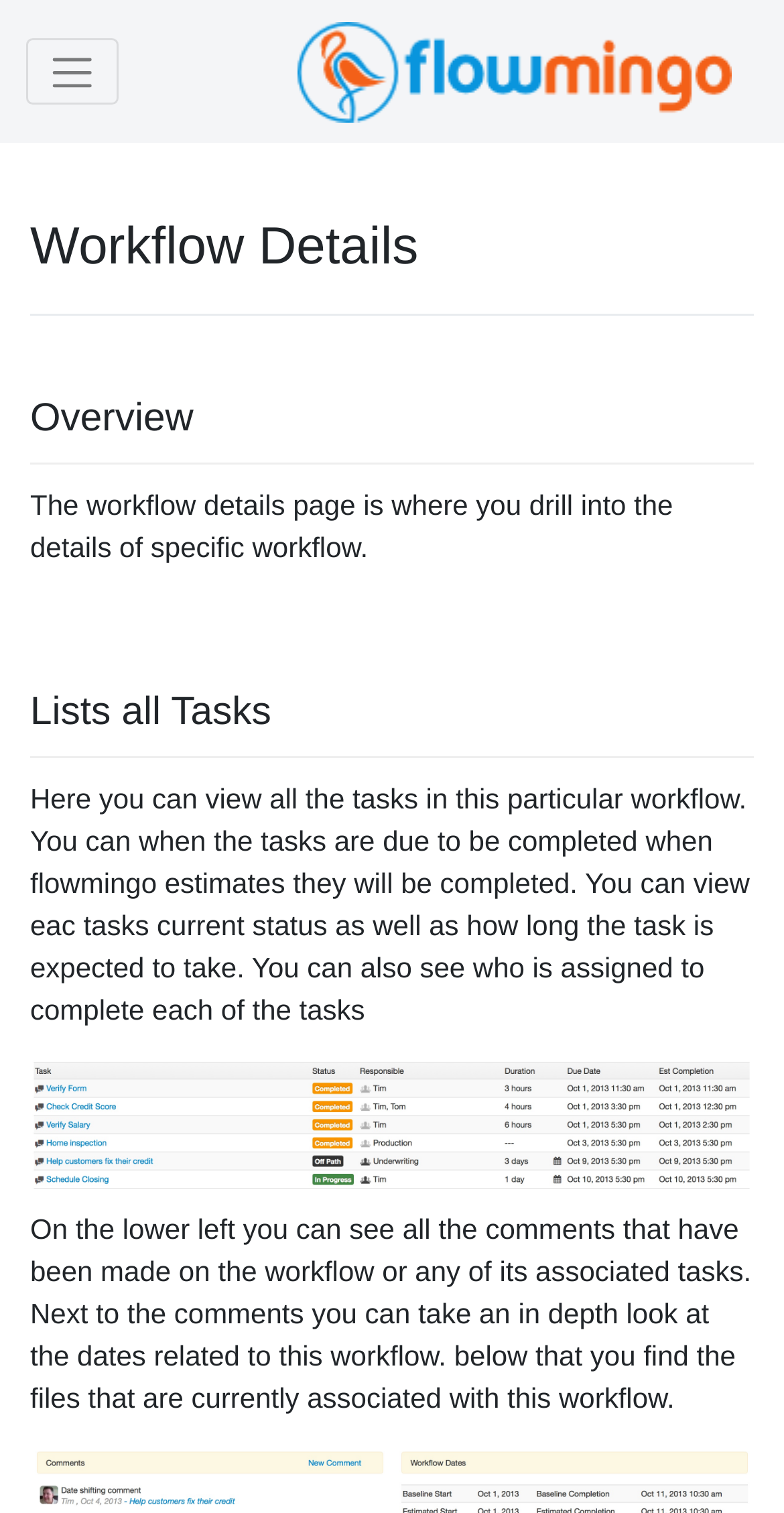Answer the question below with a single word or a brief phrase: 
What type of information is displayed below the comments?

Dates and files